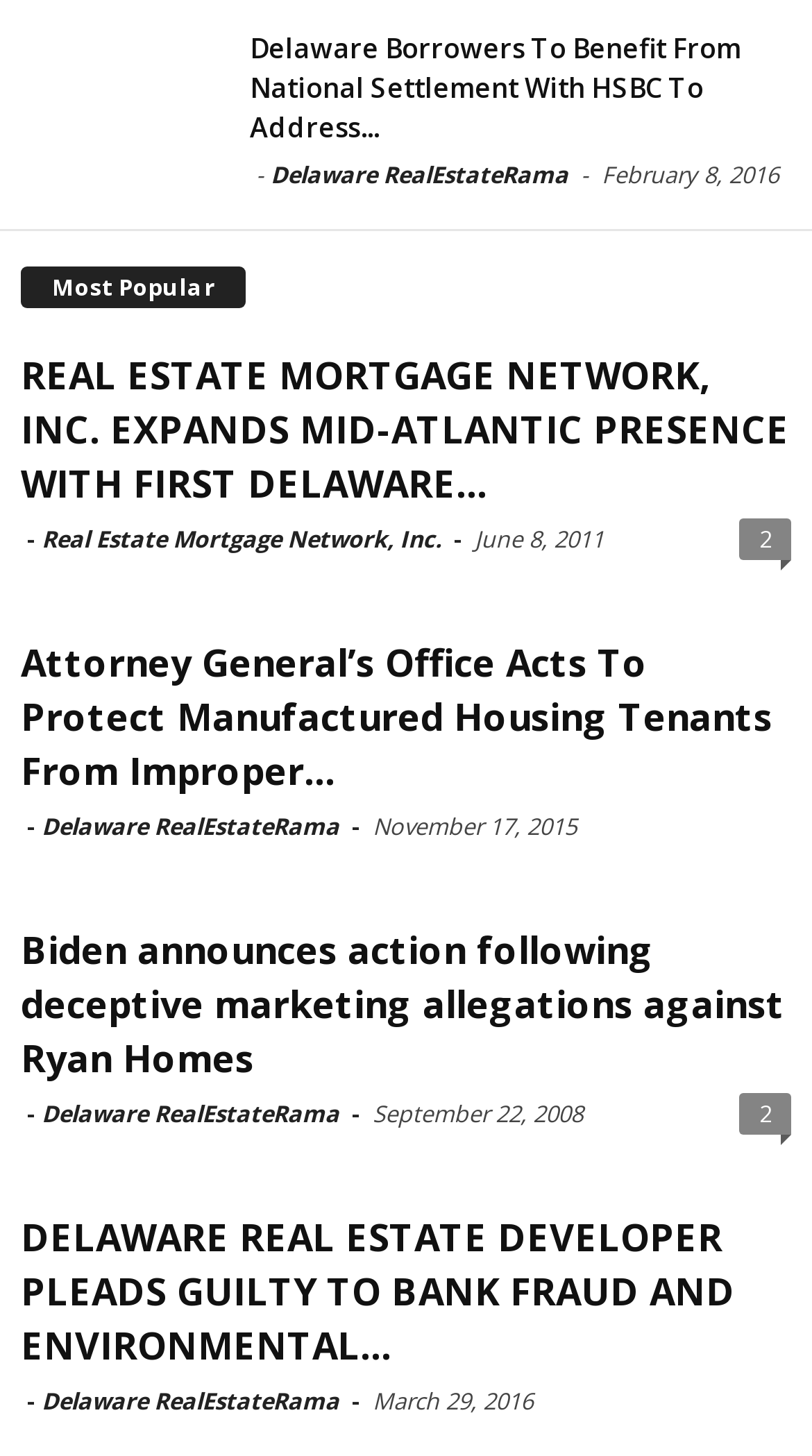How many news articles are on this webpage?
Answer briefly with a single word or phrase based on the image.

5